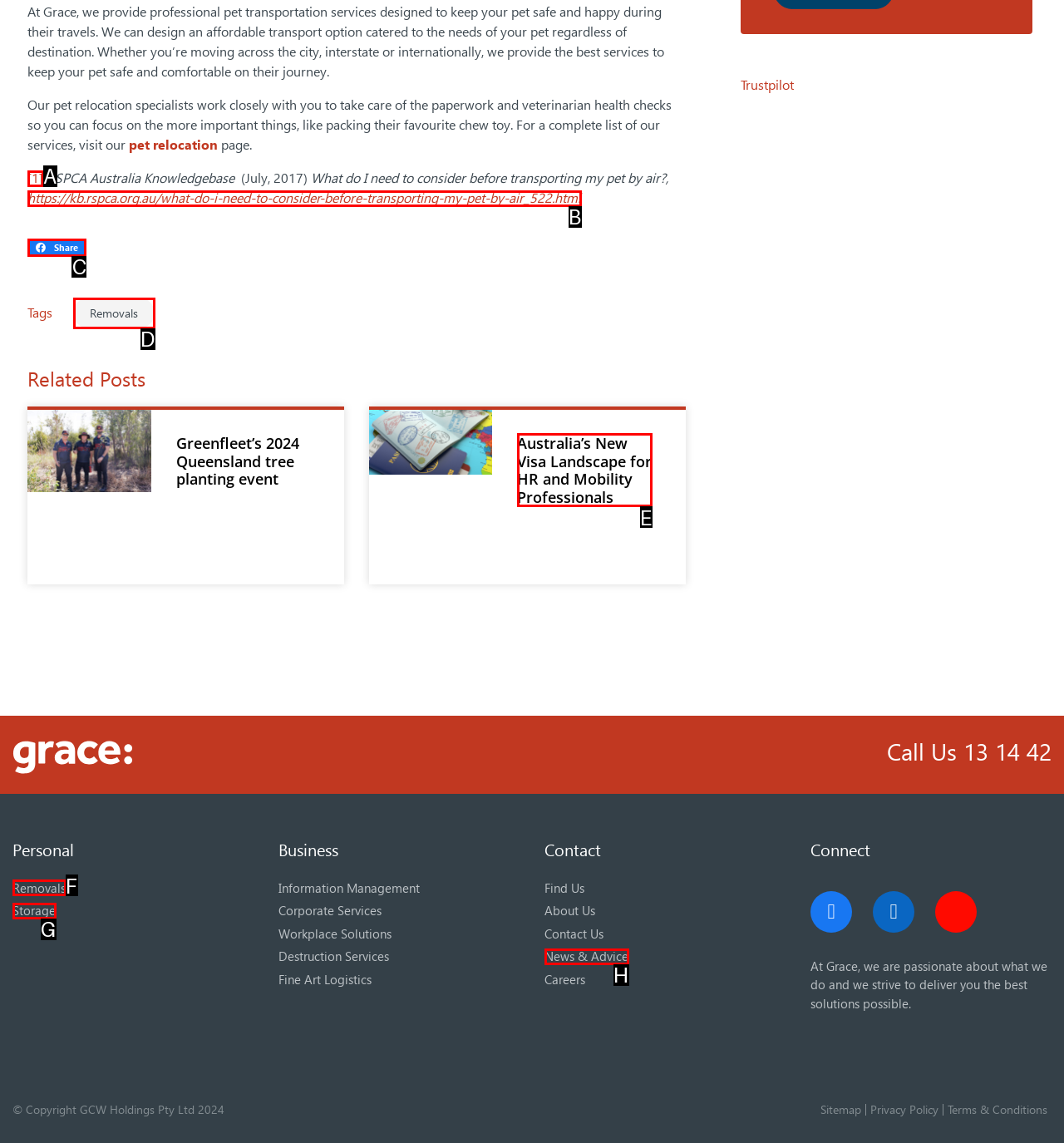For the task: Click the 'Share on facebook' button, identify the HTML element to click.
Provide the letter corresponding to the right choice from the given options.

C